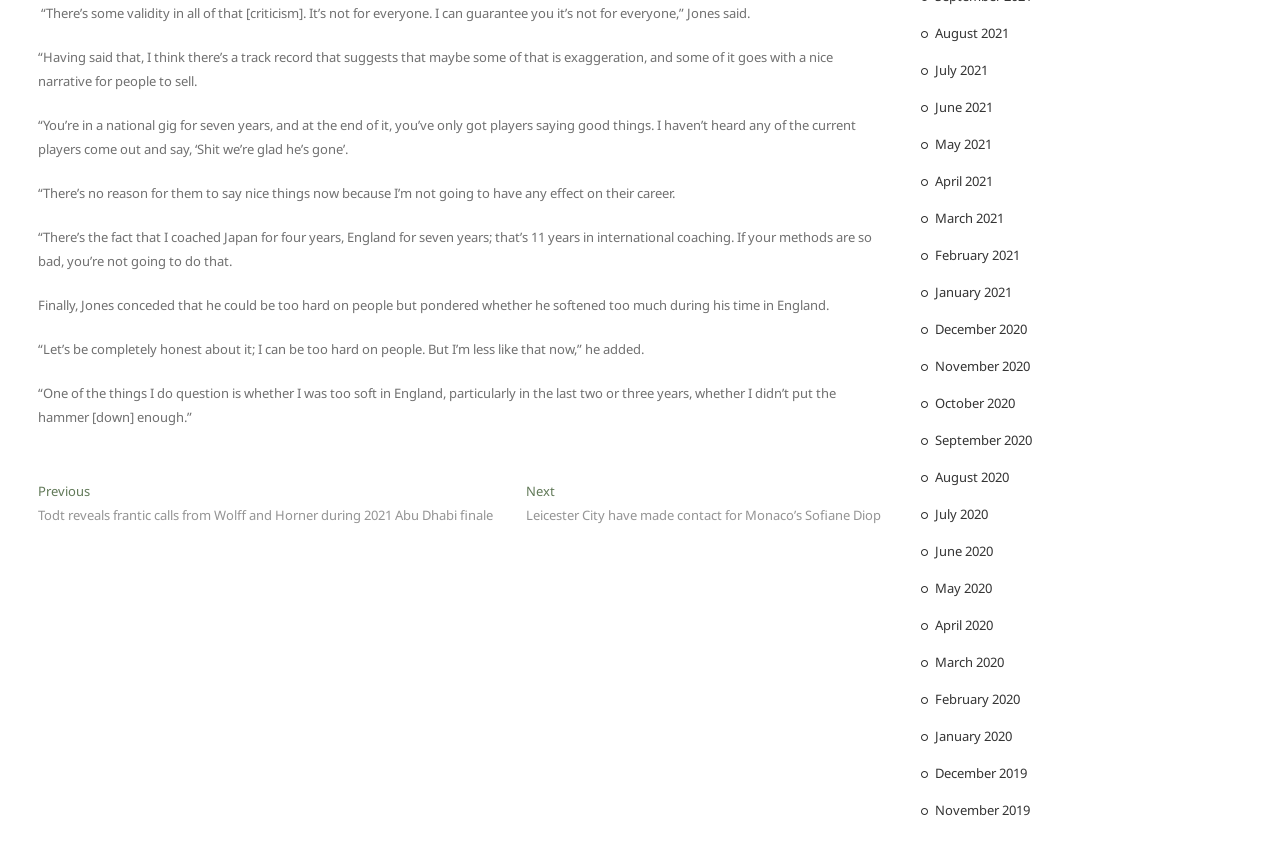Provide the bounding box coordinates of the HTML element described as: "November 2020". The bounding box coordinates should be four float numbers between 0 and 1, i.e., [left, top, right, bottom].

[0.73, 0.424, 0.804, 0.445]